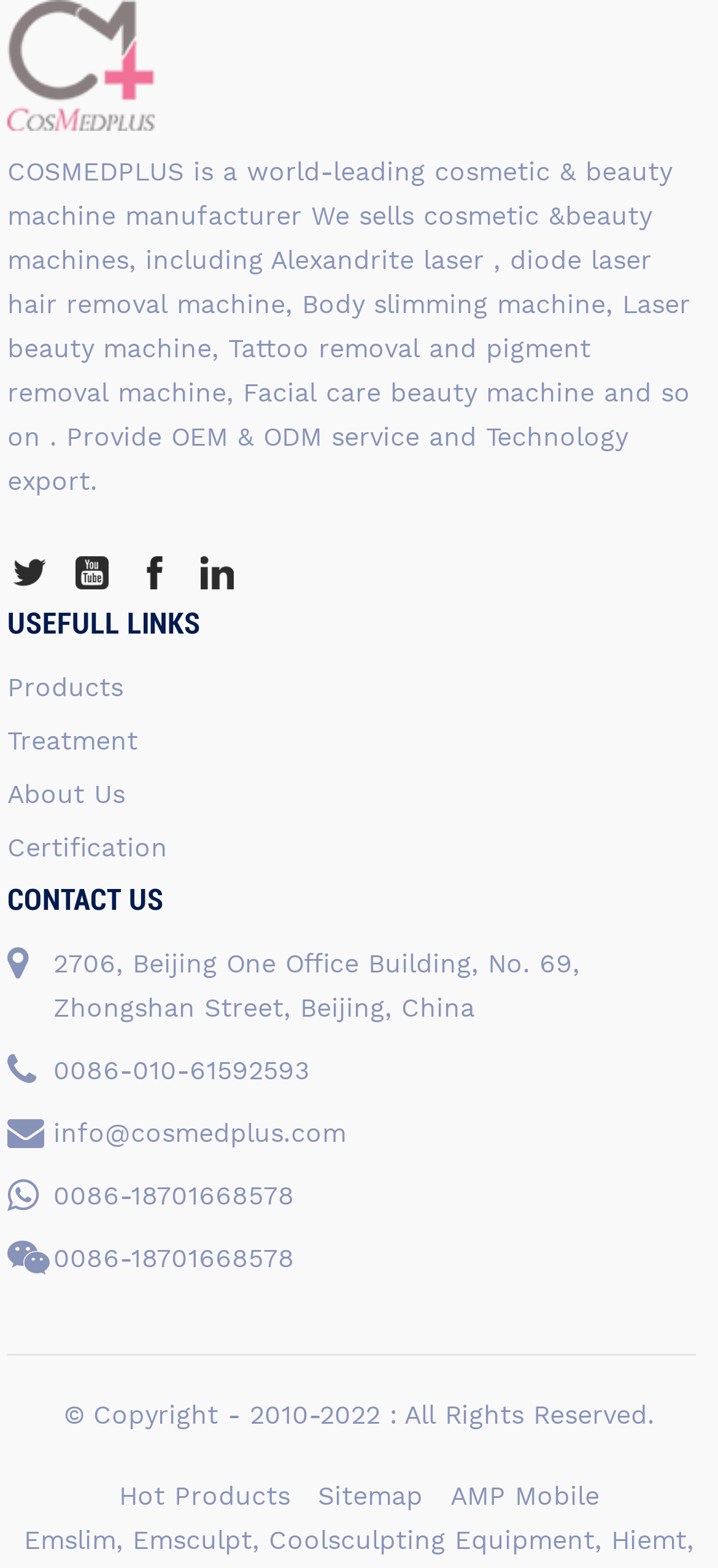Identify the bounding box coordinates for the UI element described by the following text: "Emsculpt". Provide the coordinates as four float numbers between 0 and 1, in the format [left, top, right, bottom].

[0.185, 0.967, 0.351, 0.995]